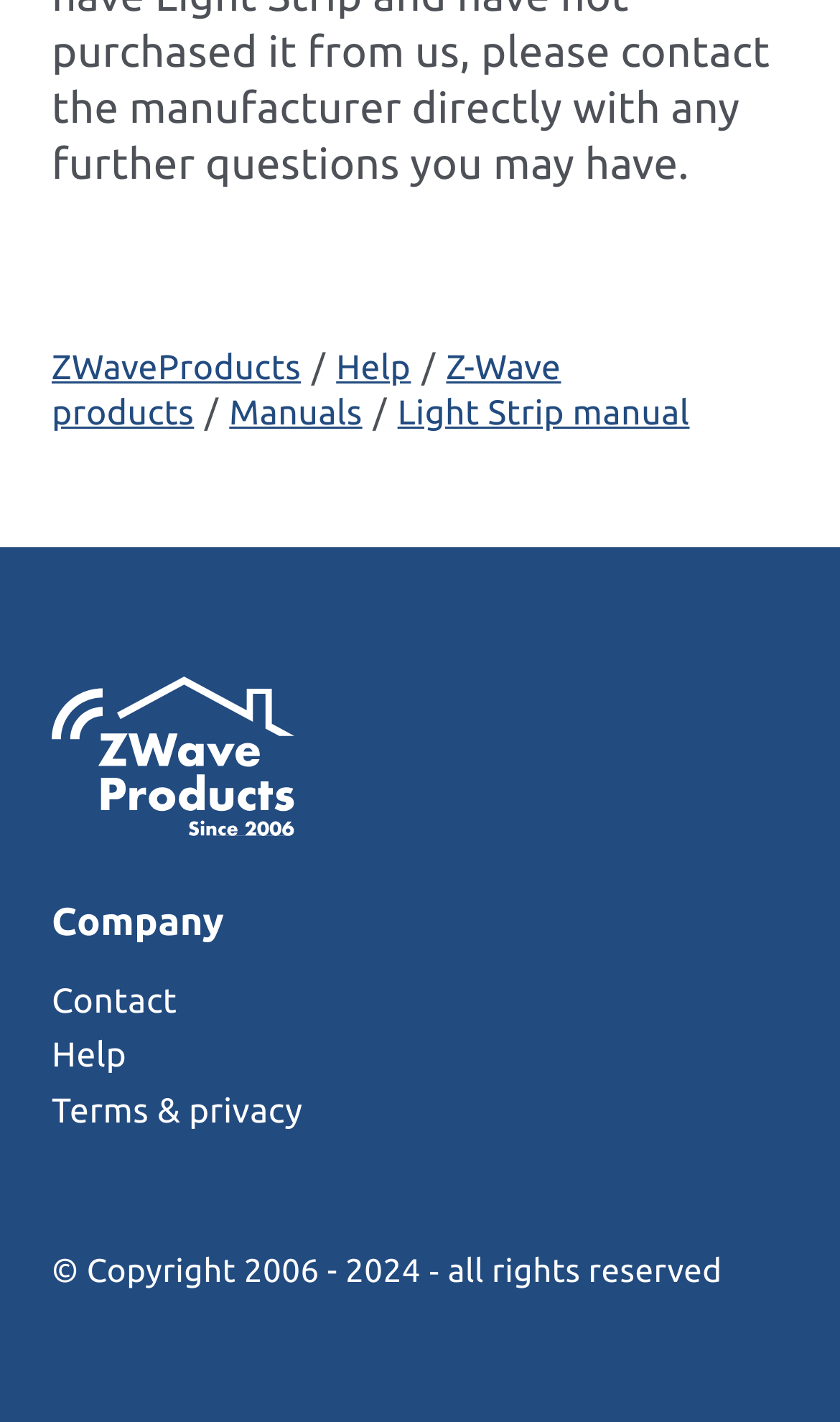How many links are there in the top navigation bar?
Observe the image and answer the question with a one-word or short phrase response.

4